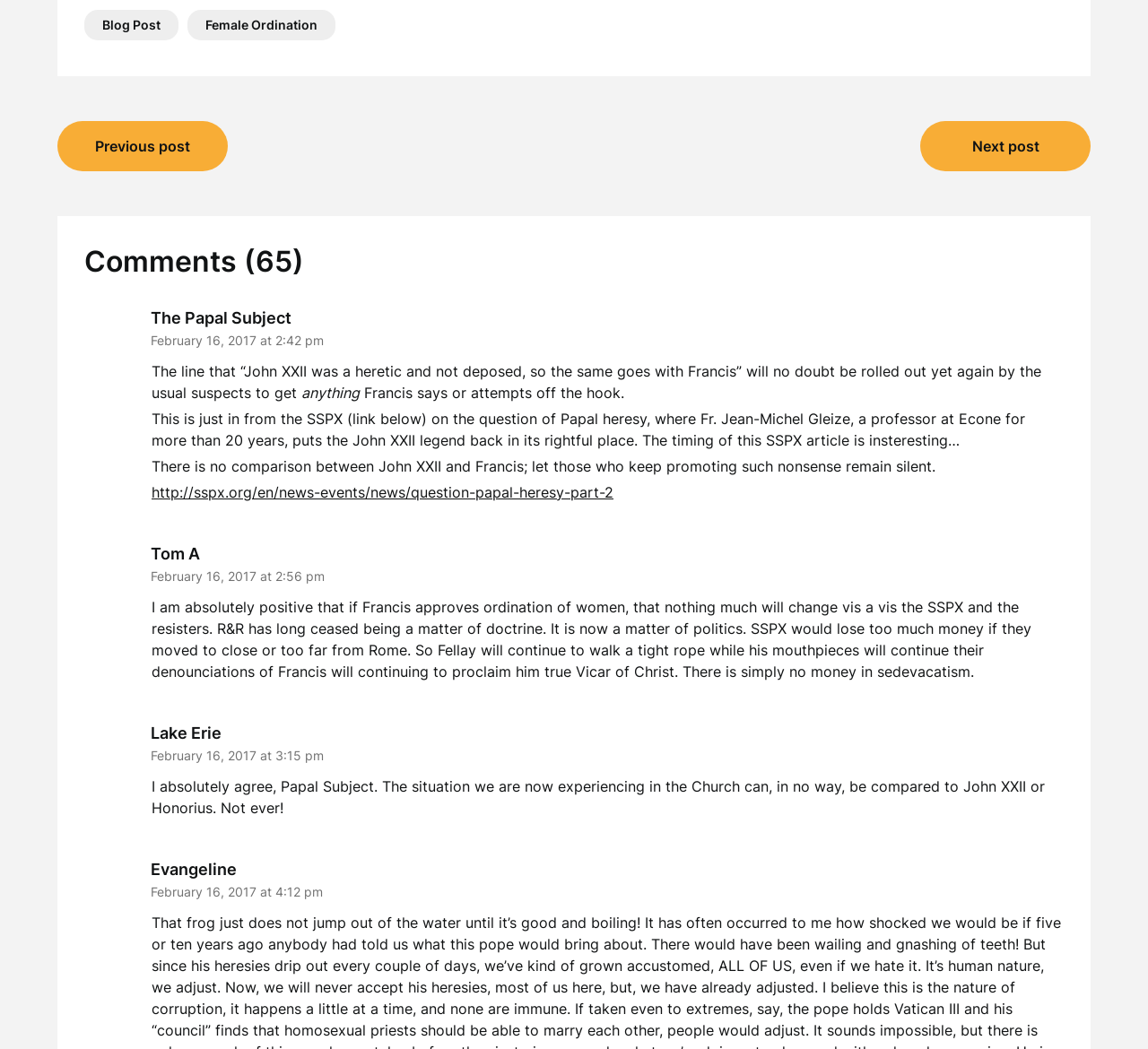Please pinpoint the bounding box coordinates for the region I should click to adhere to this instruction: "Click on 'Next post'".

[0.802, 0.115, 0.95, 0.163]